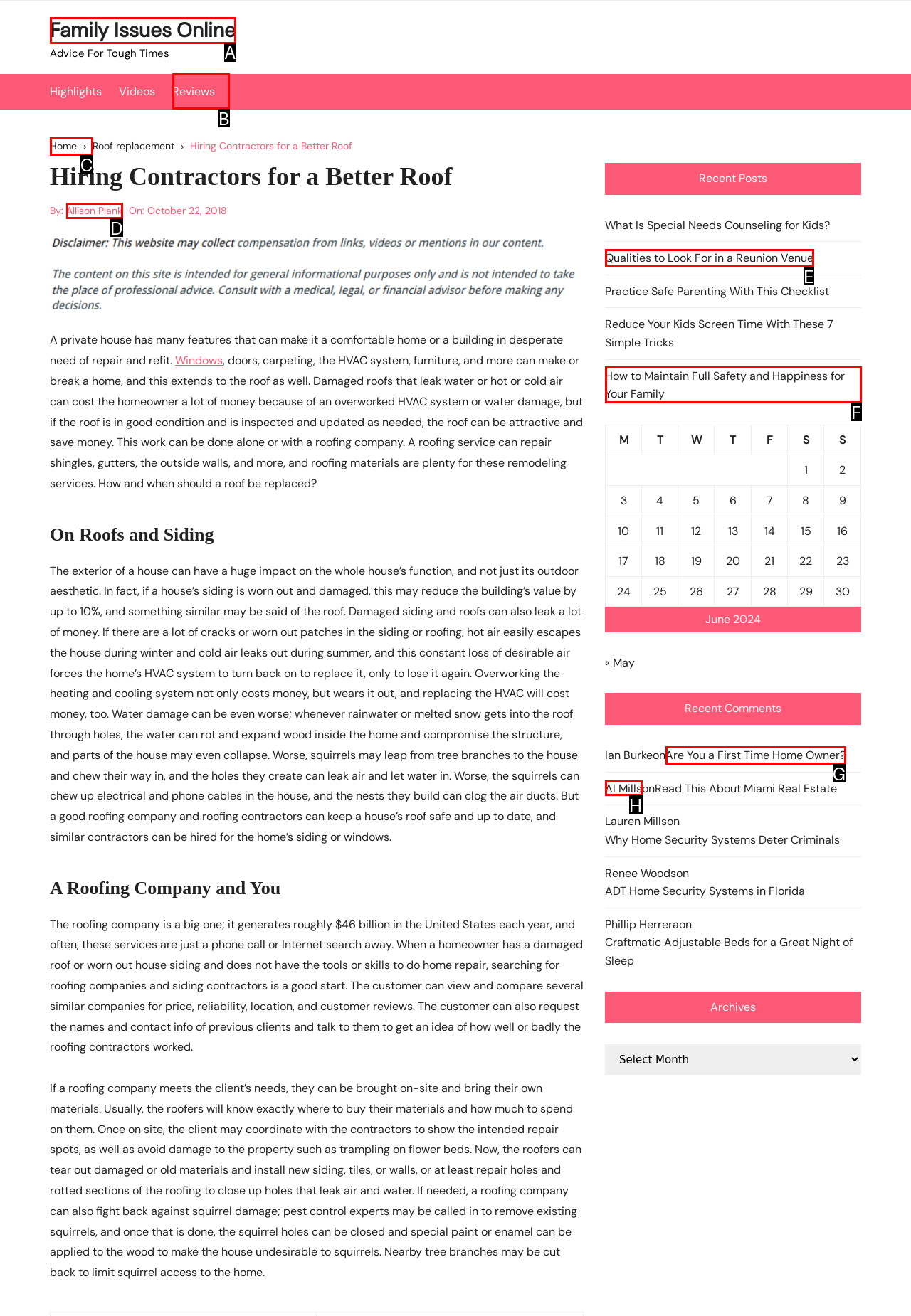From the description: Family Issues Online, select the HTML element that fits best. Reply with the letter of the appropriate option.

A